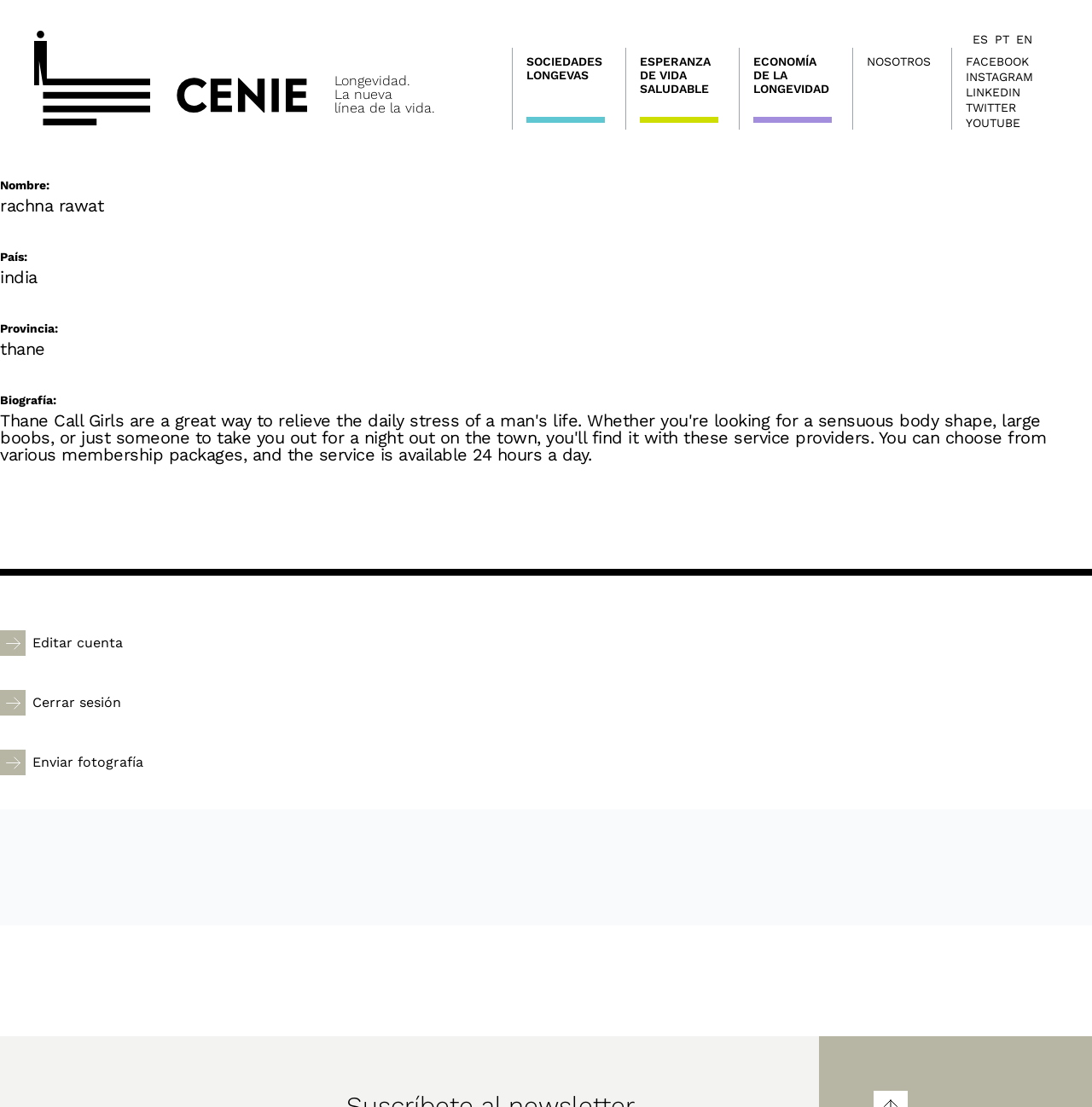What are the social media platforms available?
Please provide a single word or phrase in response based on the screenshot.

FACEBOOK, INSTAGRAM, LINKEDIN, TWITTER, YOUTUBE